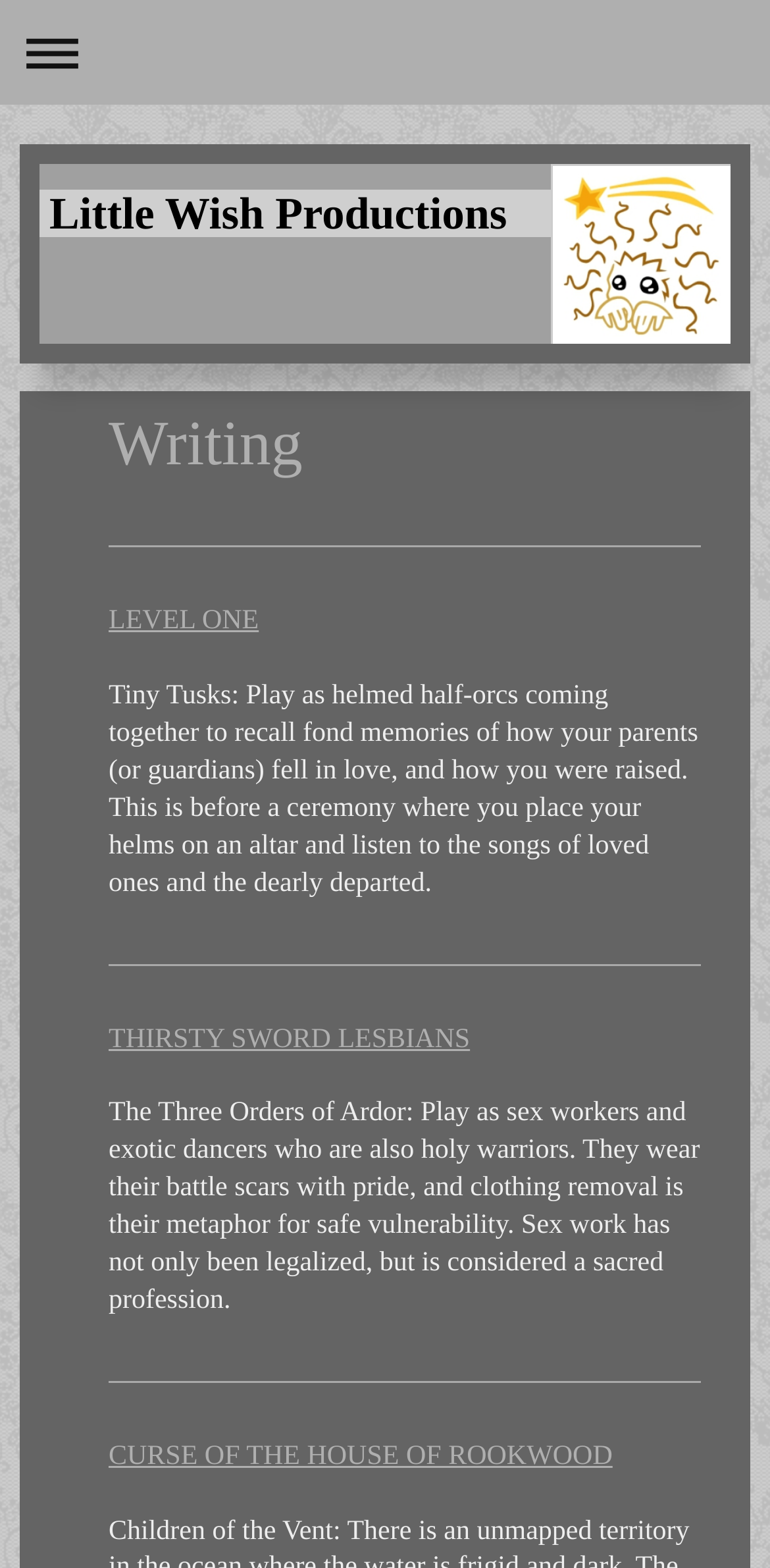What is the theme of the project 'Tiny Tusks'?
Based on the visual information, provide a detailed and comprehensive answer.

I read the description of 'Tiny Tusks' and understood that it's a game where players recall fond memories of their parents' love story and their own upbringing. This suggests that the theme of 'Tiny Tusks' is family and love.